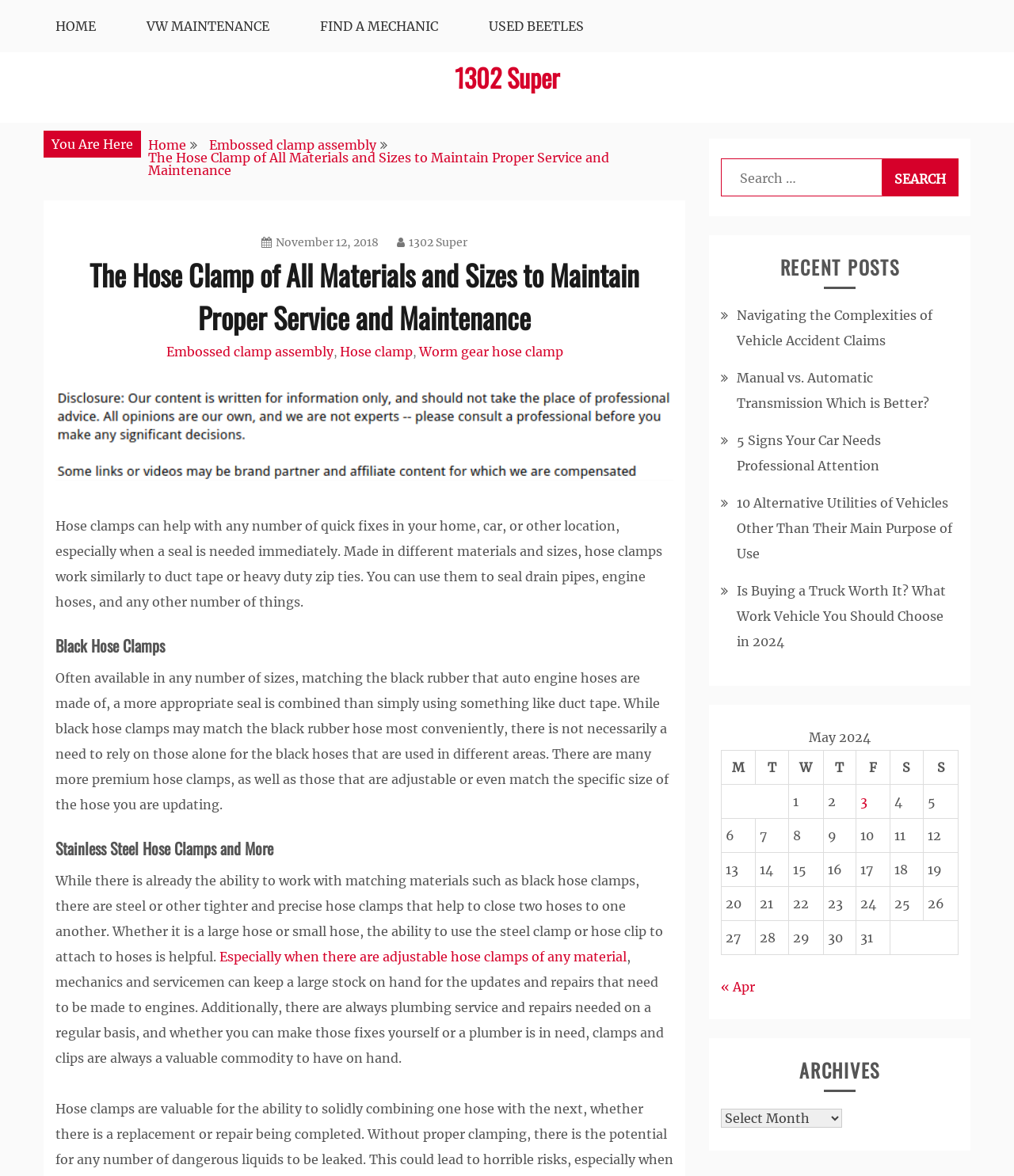Describe all the key features of the webpage in detail.

This webpage is about hose clamps, specifically discussing their uses, materials, and sizes. At the top, there are four navigation links: "HOME", "VW MAINTENANCE", "FIND A MECHANIC", and "USED BEETLES". Below these links, there is a breadcrumb navigation section with links to "Home", "Embossed clamp assembly", and the current page, "The Hose Clamp of All Materials and Sizes to Maintain Proper Service and Maintenance".

The main content of the page is divided into sections. The first section explains the general use of hose clamps, stating that they can help with quick fixes in various locations, especially when a seal is needed immediately. This section also describes how hose clamps work similarly to duct tape or heavy-duty zip ties.

The next section is about black hose clamps, discussing their availability in various sizes and how they can provide a more appropriate seal than using duct tape. This section also mentions that there are premium hose clamps and adjustable ones that can match the specific size of the hose being updated.

The following section is about stainless steel hose clamps and other materials, explaining how they can help to close two hoses together. This section also mentions the benefits of using adjustable hose clamps of any material.

On the right side of the page, there is a search box with a "Search" button. Below the search box, there is a section titled "RECENT POSTS" with links to five recent articles, including "Navigating the Complexities of Vehicle Accident Claims" and "Is Buying a Truck Worth It? What Work Vehicle You Should Choose in 2024".

At the bottom of the page, there is a calendar table for May 2024, with links to posts published on specific dates.